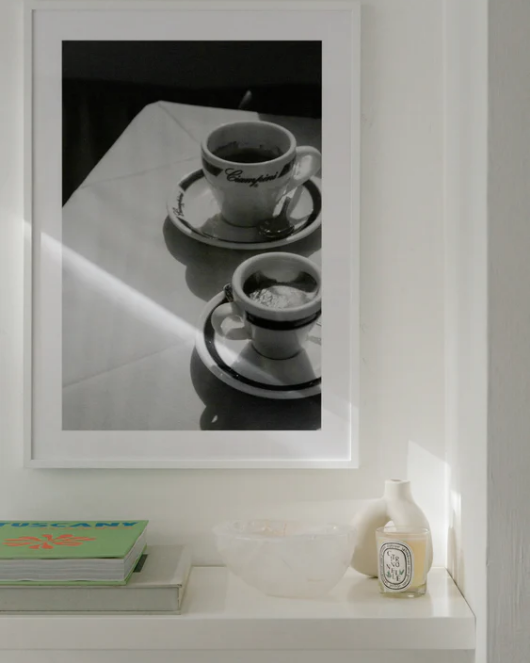Break down the image and describe every detail you can observe.

The image showcases an elegant black and white art print featuring two coffee cups elegantly placed on a table, framed within a sleek white border. The top cup, larger and adorned with the inscription "Ciampini," sits on a matching saucer, while the smaller cup below suggests a delightful espresso experience. Sunlight filters through, casting soft shadows and highlighting the textures of the tablecloth, enhancing the serene atmosphere. In the foreground, there's a stylish arrangement of books in soothing colors, a delicate glass bowl, and a chic candle, all contributing to a sophisticated and inviting space.